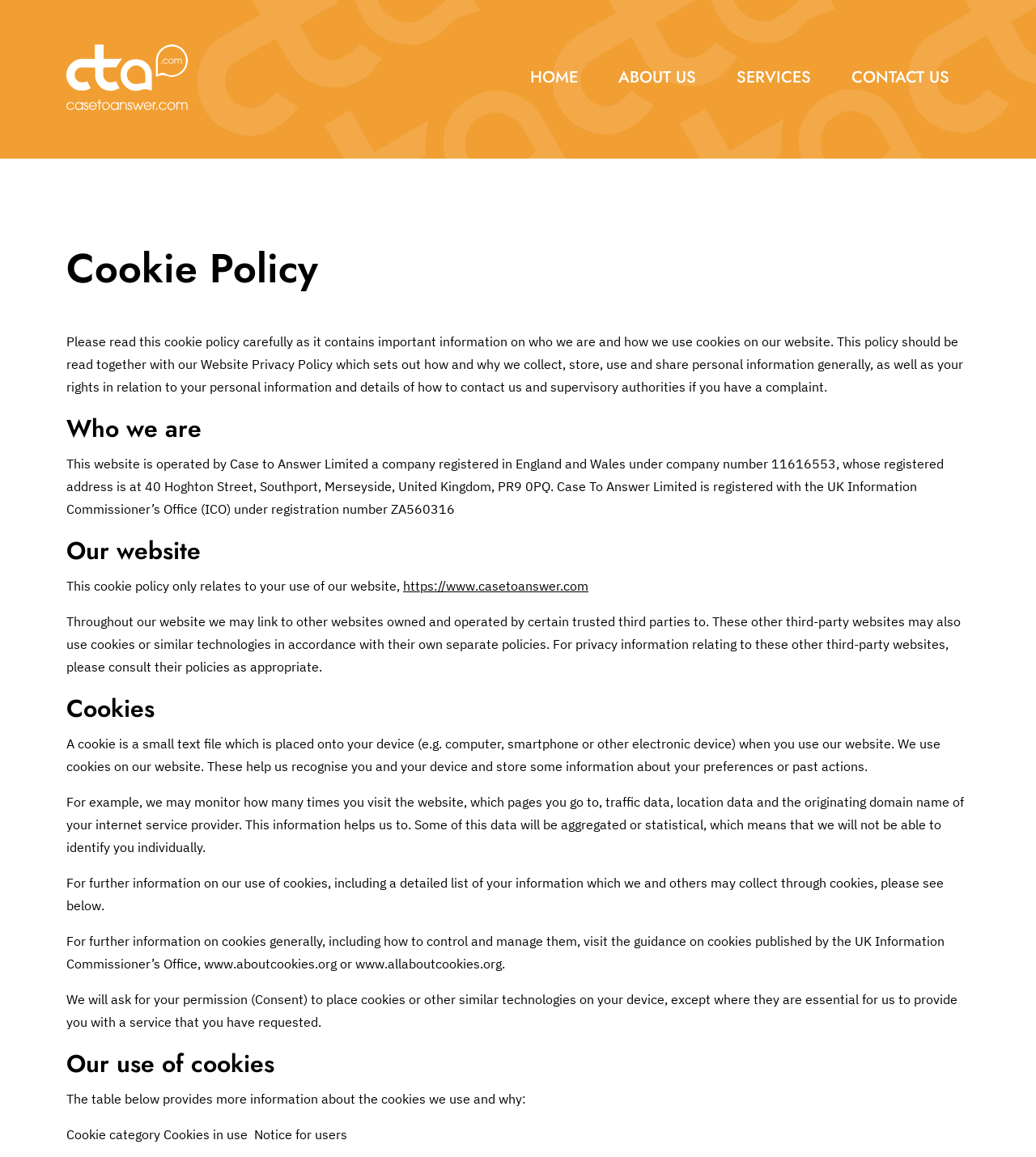What is the address of Case to Answer Limited?
Please provide a single word or phrase based on the screenshot.

40 Hoghton Street, Southport, Merseyside, United Kingdom, PR9 0PQ